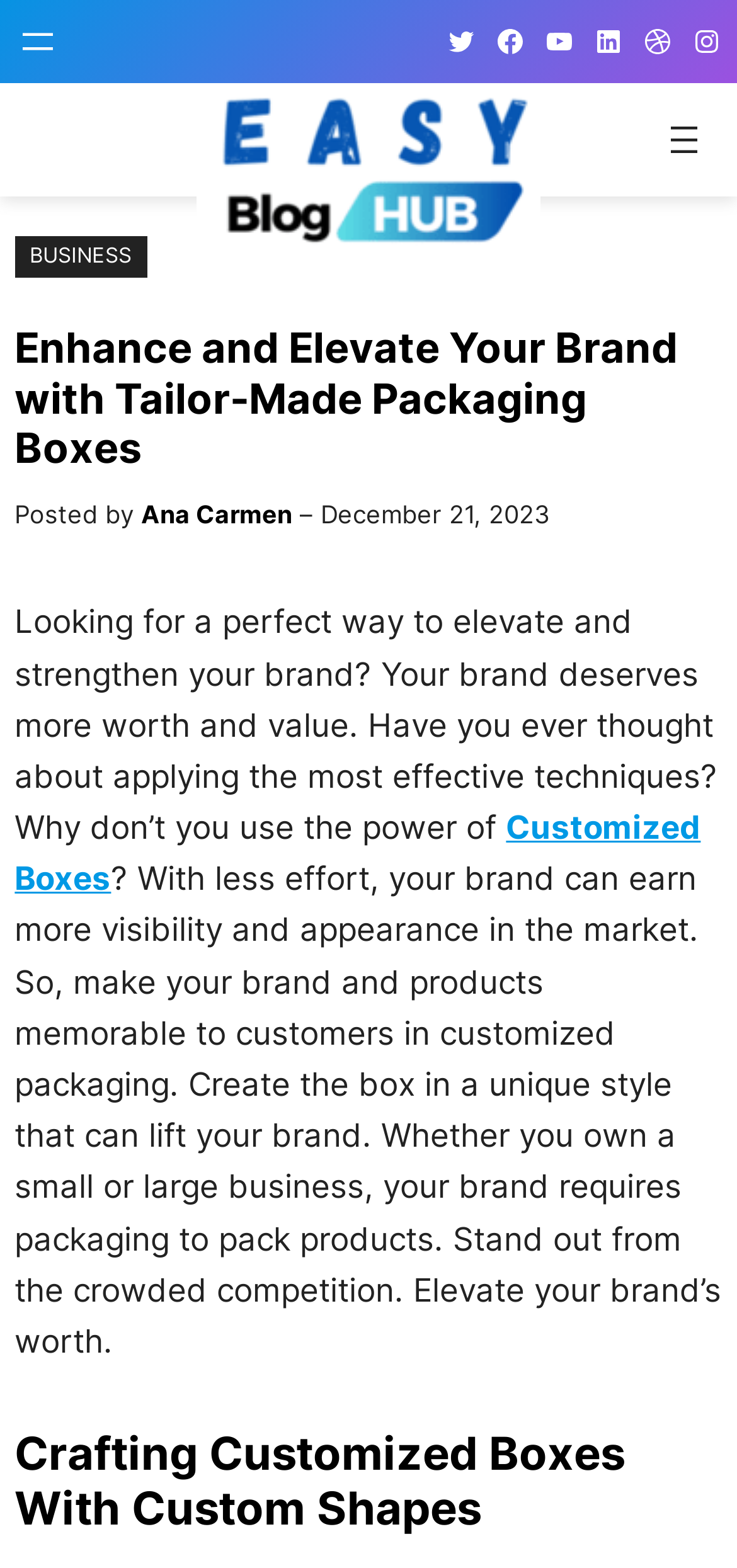Please respond to the question with a concise word or phrase:
What is the name of the website?

Easy Blog Hub